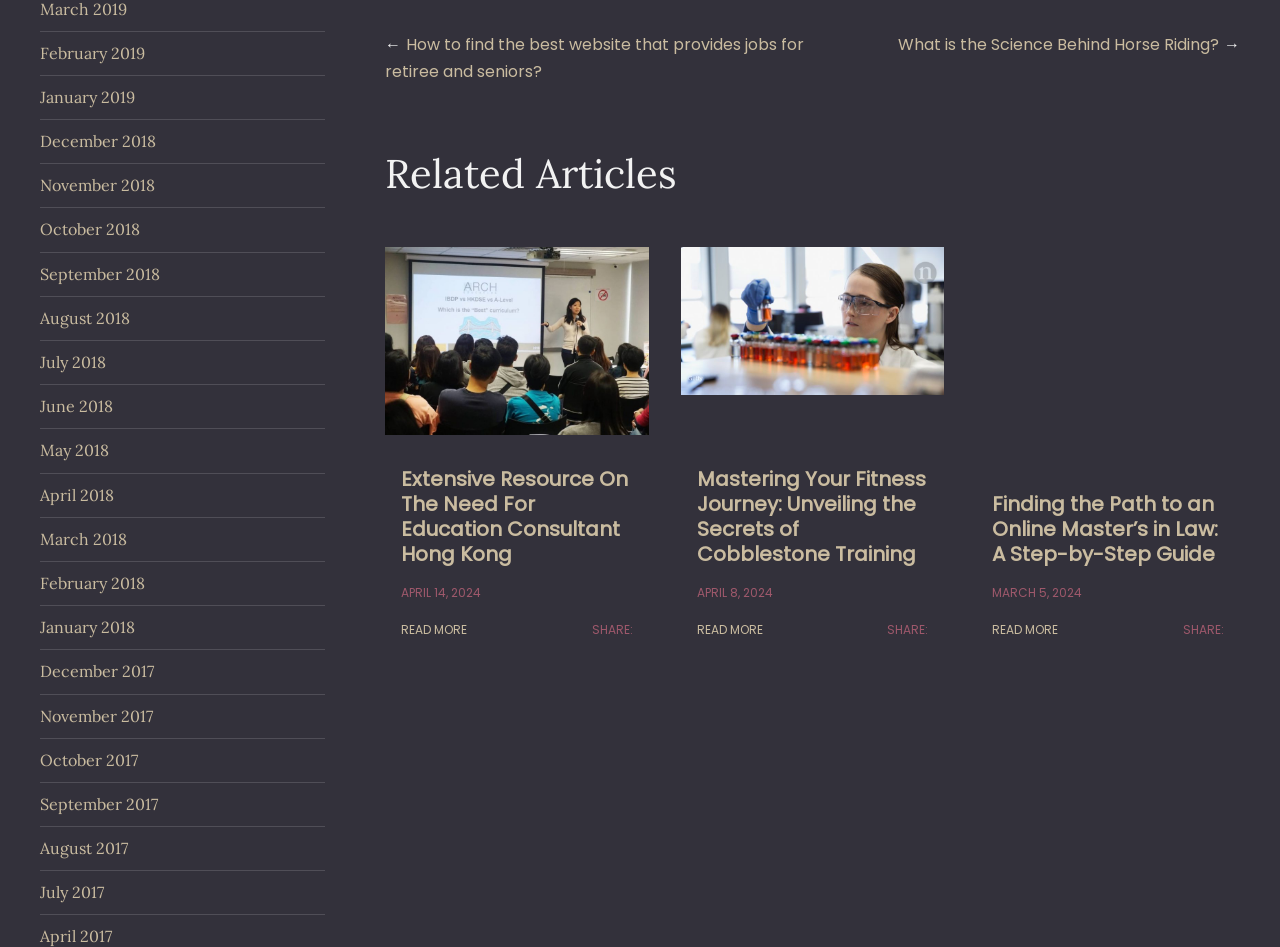Please specify the bounding box coordinates of the area that should be clicked to accomplish the following instruction: "Click on 'How to find the best website that provides jobs for retiree and seniors?'". The coordinates should consist of four float numbers between 0 and 1, i.e., [left, top, right, bottom].

[0.301, 0.035, 0.628, 0.088]